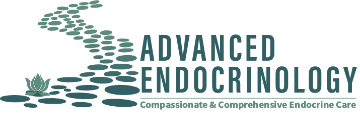Offer a detailed explanation of the image and its components.

The image prominently features the logo of "Advanced Endocrinology," showcasing a serene design that includes a winding path of pebbles leading towards a lotus flower, symbolizing tranquility and care. The text is rendered in a bold, modern font, indicating the name of the practice: "ADVANCED ENDOCRINOLOGY." Beneath the name, the tagline "Compassionate & Comprehensive Endocrine Care" emphasizes the clinic's commitment to providing empathetic and thorough medical services in the field of endocrinology. The color palette is soothing, featuring shades of teal, which reflect a calming atmosphere conducive to health and wellness.